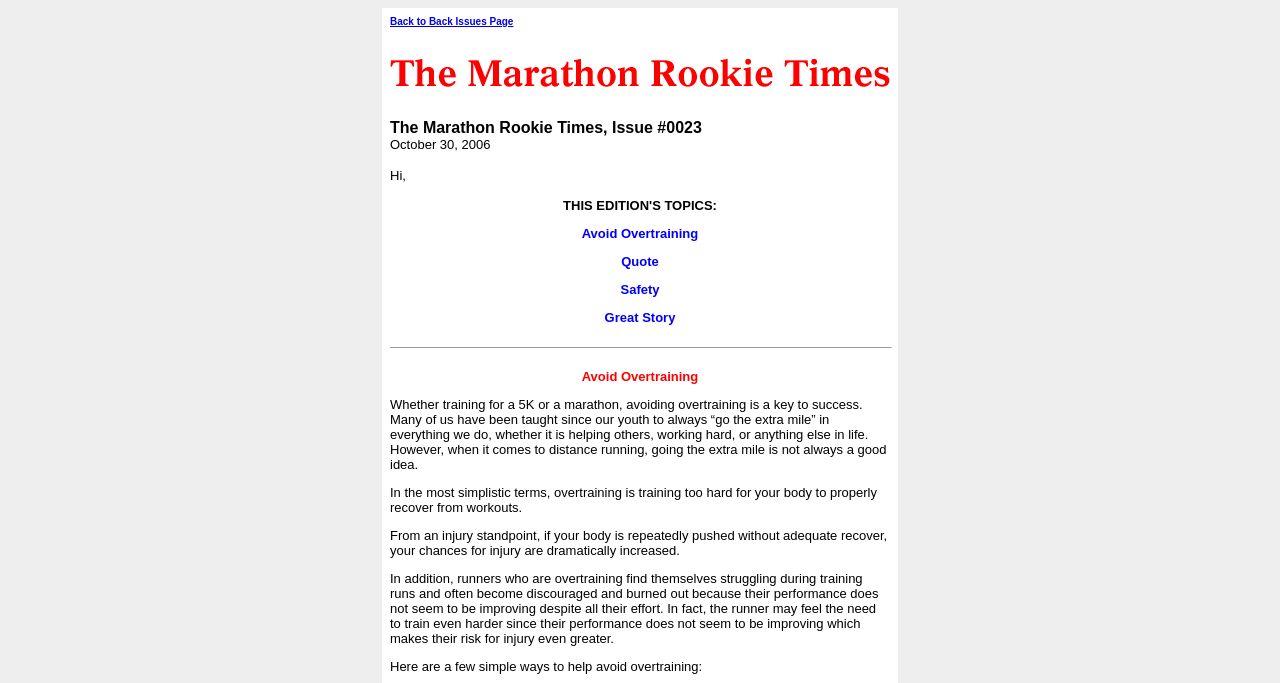Please answer the following question using a single word or phrase: 
What is the date of this issue?

October 30, 2006